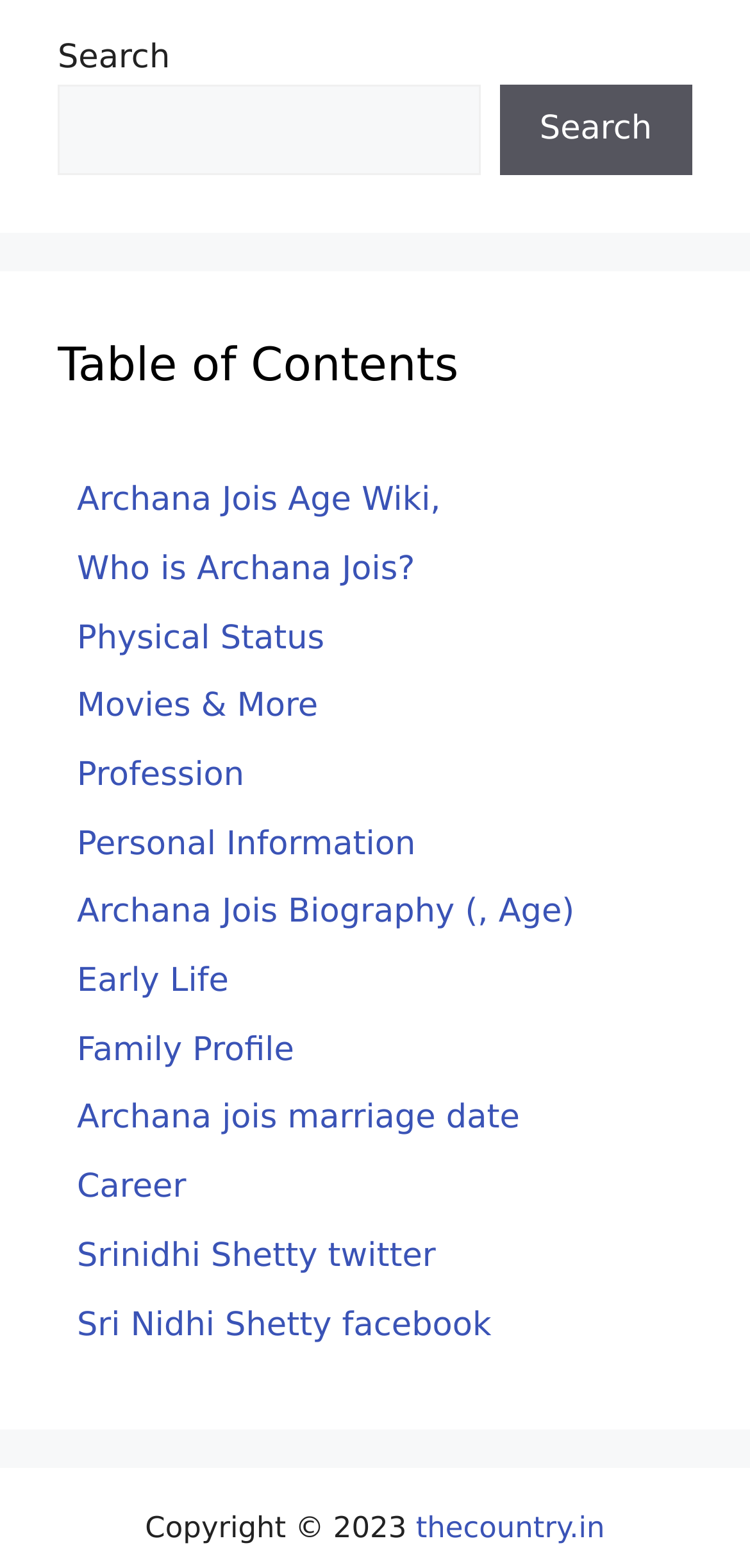Determine the bounding box coordinates of the region to click in order to accomplish the following instruction: "View Table of Contents". Provide the coordinates as four float numbers between 0 and 1, specifically [left, top, right, bottom].

[0.077, 0.21, 0.923, 0.254]